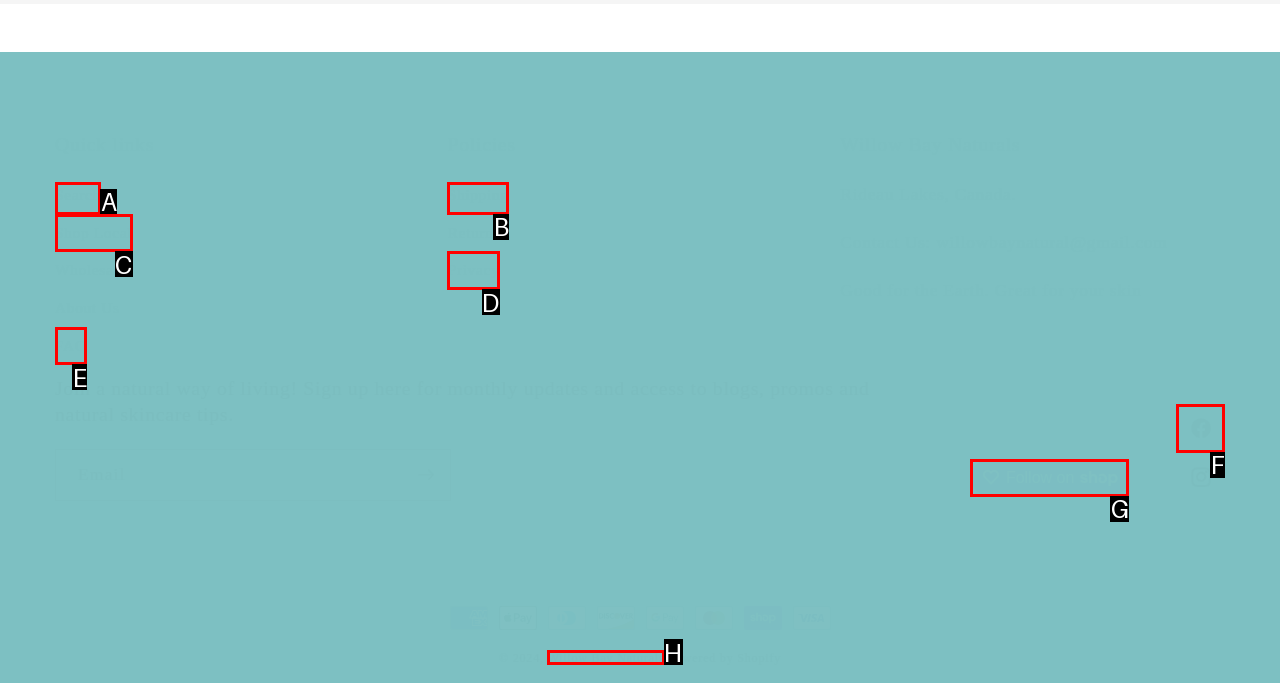For the given instruction: Visit the Facebook page, determine which boxed UI element should be clicked. Answer with the letter of the corresponding option directly.

F